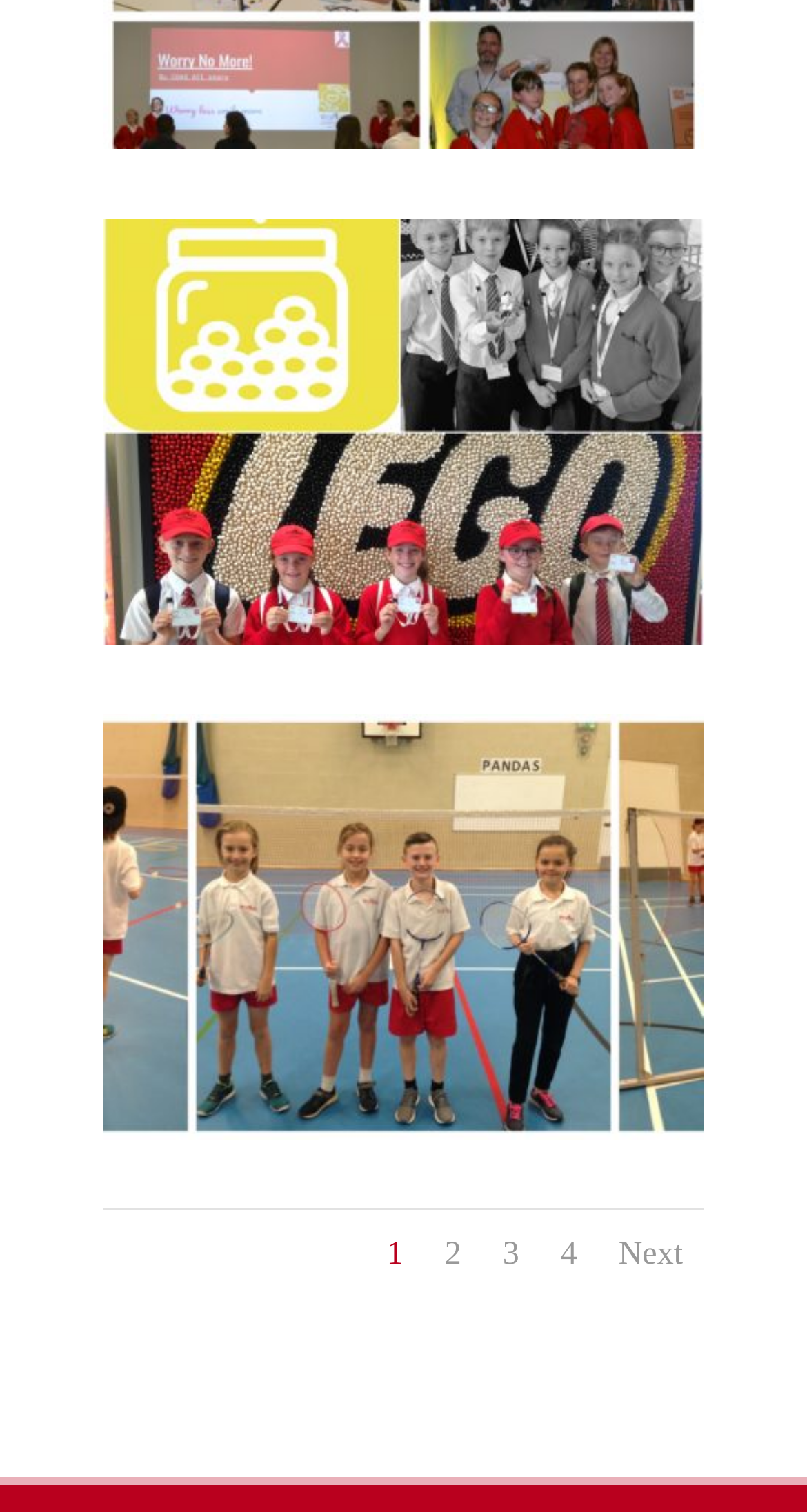Identify the bounding box coordinates of the specific part of the webpage to click to complete this instruction: "click the first icon".

[0.128, 0.084, 0.872, 0.104]